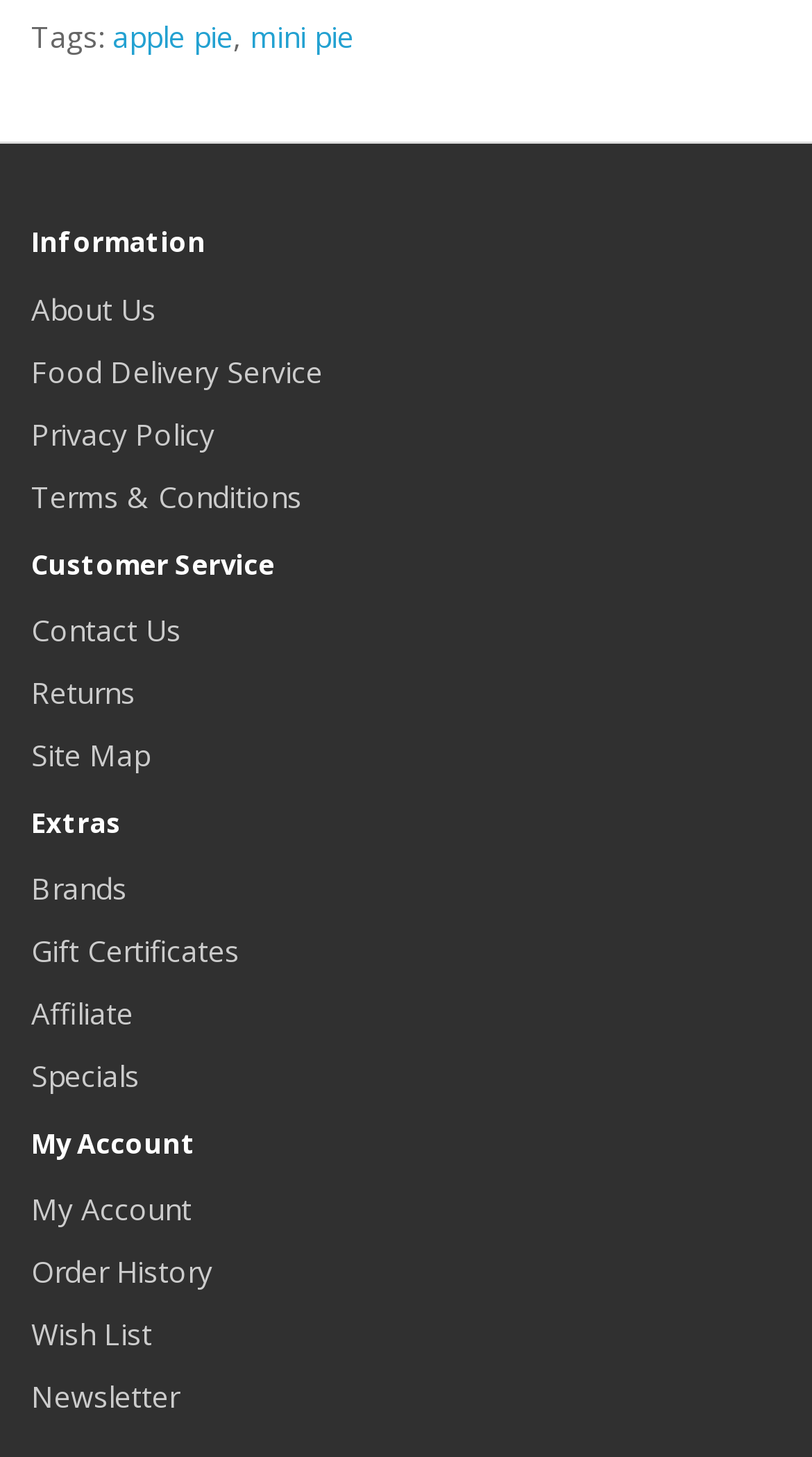Can you find the bounding box coordinates for the UI element given this description: "Affiliate"? Provide the coordinates as four float numbers between 0 and 1: [left, top, right, bottom].

[0.038, 0.682, 0.164, 0.709]